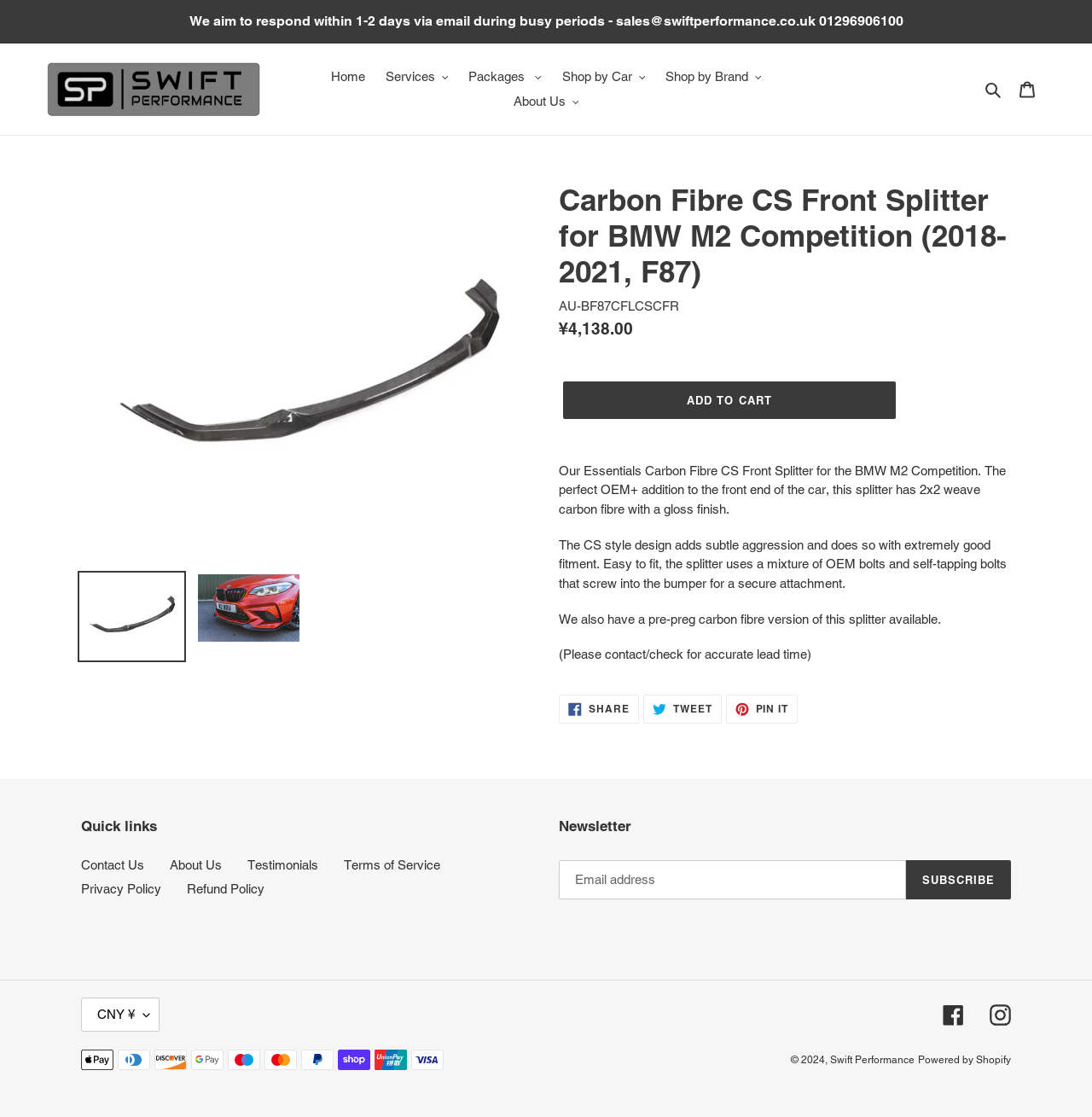Generate a thorough explanation of the webpage's elements.

This webpage is about a product, specifically a Carbon Fibre CS Front Splitter for the BMW M2 Competition. At the top, there is an announcement section with a link to contact the sales team via email or phone number. Below that, there is a navigation menu with links to various sections of the website, including Home, Services, Packages, Shop by Car, Shop by Brand, and About Us.

The main content of the page is divided into two sections. On the left, there is a large image of the product, with two smaller images below it that can be loaded into a gallery viewer. On the right, there is a product description section with a heading, product code, and price information. The product description is detailed, explaining the features and benefits of the splitter, including its design, fitment, and materials.

Below the product description, there is an "Add to cart" button. Further down, there are links to share the product on social media, as well as a section with quick links to other parts of the website, such as Contact Us, About Us, and Terms of Service.

At the bottom of the page, there is a newsletter subscription section, where users can enter their email address to receive updates. There is also a currency selector, a section with links to the company's social media profiles, and a list of accepted payment methods, represented by their logos.

Finally, the page ends with a copyright notice, a link to the company's website, and a note indicating that the site is powered by Shopify.